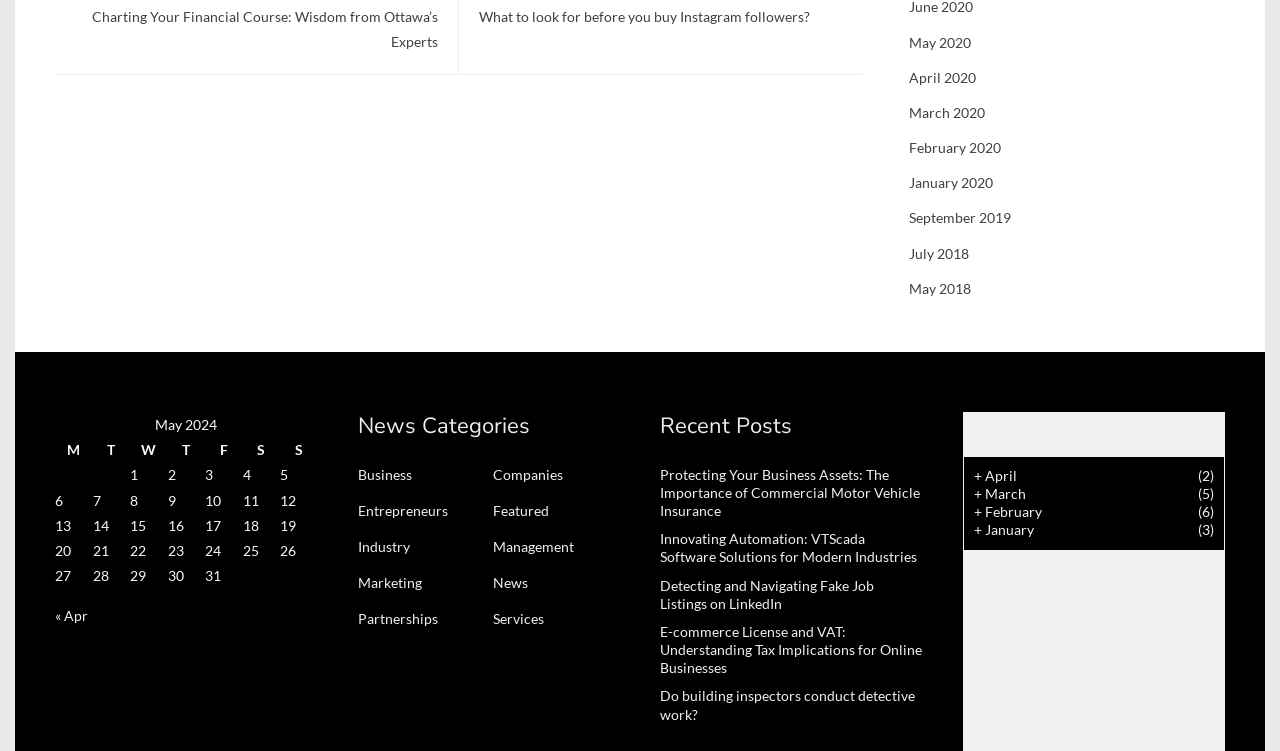Using the provided element description, identify the bounding box coordinates as (top-left x, top-left y, bottom-right x, bottom-right y). Ensure all values are between 0 and 1. Description: + March (5)

[0.761, 0.646, 0.948, 0.67]